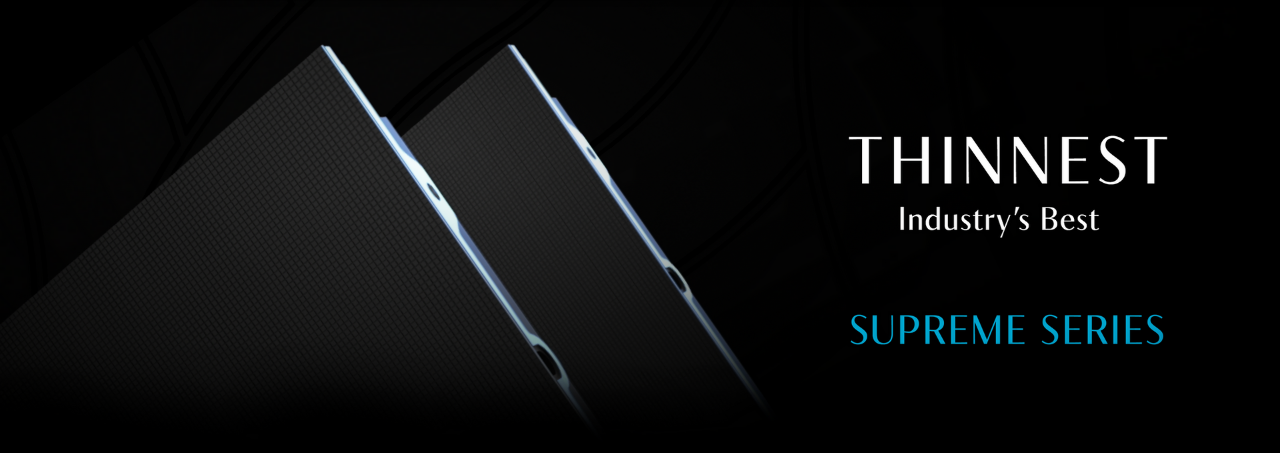Illustrate the image with a detailed caption.

The image showcases two sleek panels from the "Supreme Series" by Lighthouse Technologies Limited, emphasizing their cutting-edge design and superior thinness. Set against a dark, minimalist background, the panels demonstrate a sophisticated texture that reflects modern aesthetics. Accompanying the visuals is the bold text stating "THINNEST" and "Industry's Best," underscoring the product's premium positioning in the market. The brand name "SUPREME SERIES" elegantly concludes the design, further highlighting the product's elite status. This compelling imagery is designed to attract attention and convey innovation and quality in technological advancement.